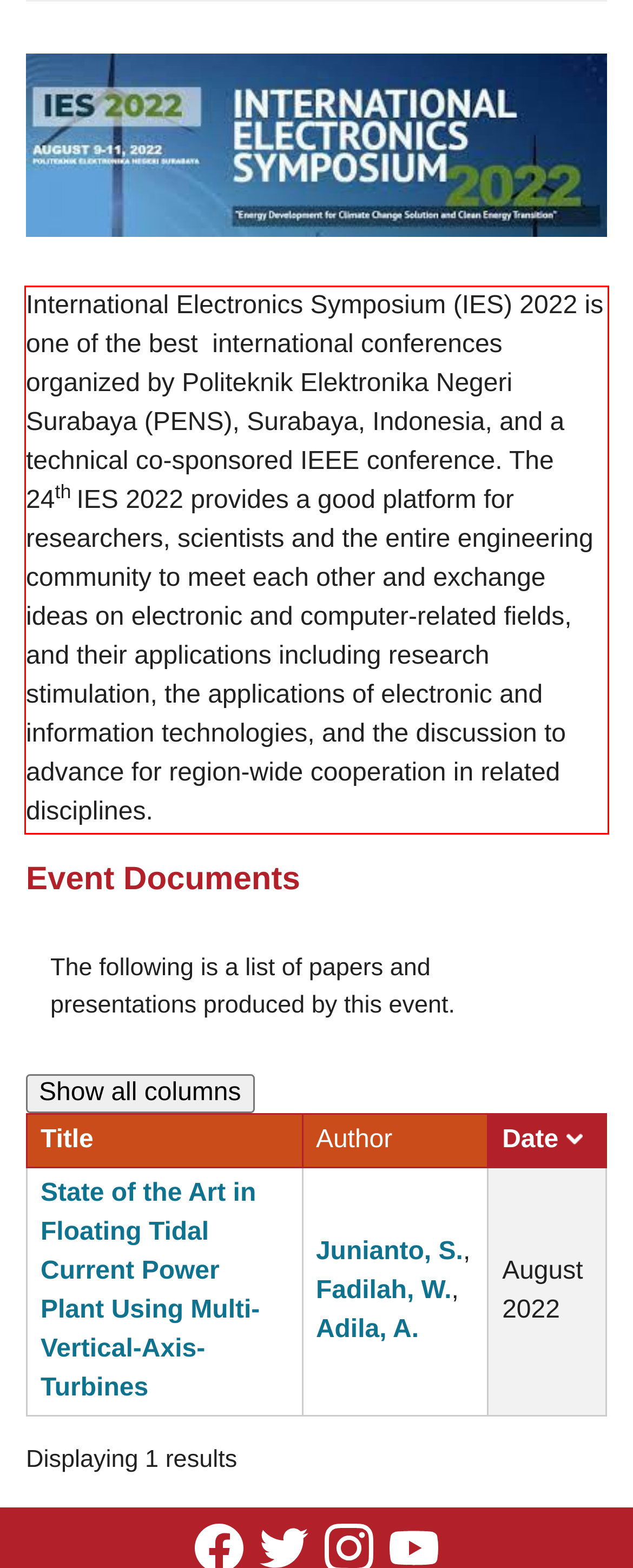Please perform OCR on the text within the red rectangle in the webpage screenshot and return the text content.

International Electronics Symposium (IES) 2022 is one of the best international conferences organized by Politeknik Elektronika Negeri Surabaya (PENS), Surabaya, Indonesia, and a technical co-sponsored IEEE conference. The 24th IES 2022 provides a good platform for researchers, scientists and the entire engineering community to meet each other and exchange ideas on electronic and computer-related fields, and their applications including research stimulation, the applications of electronic and information technologies, and the discussion to advance for region-wide cooperation in related disciplines.